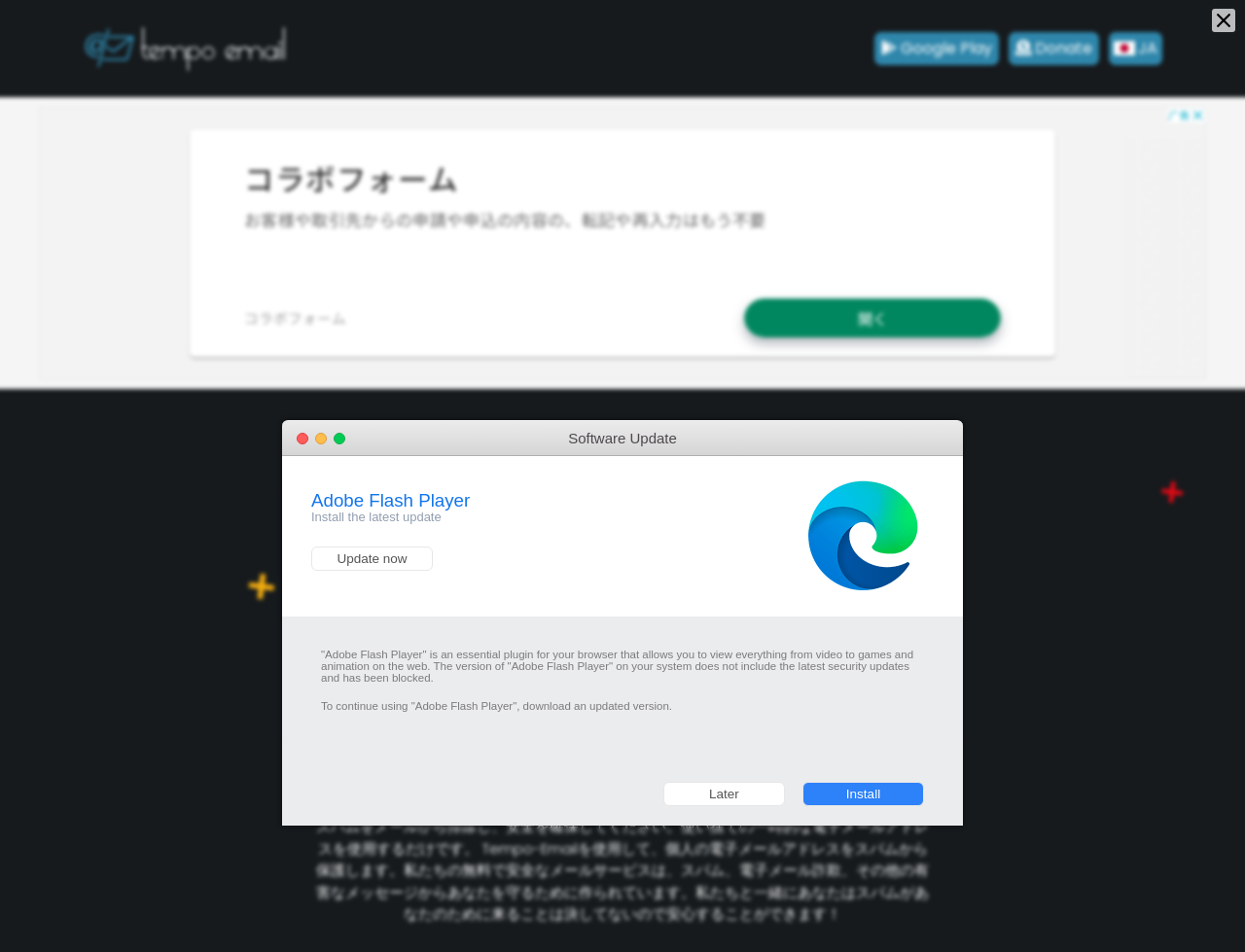Identify the bounding box coordinates of the section that should be clicked to achieve the task described: "go to Google Play".

[0.702, 0.034, 0.802, 0.068]